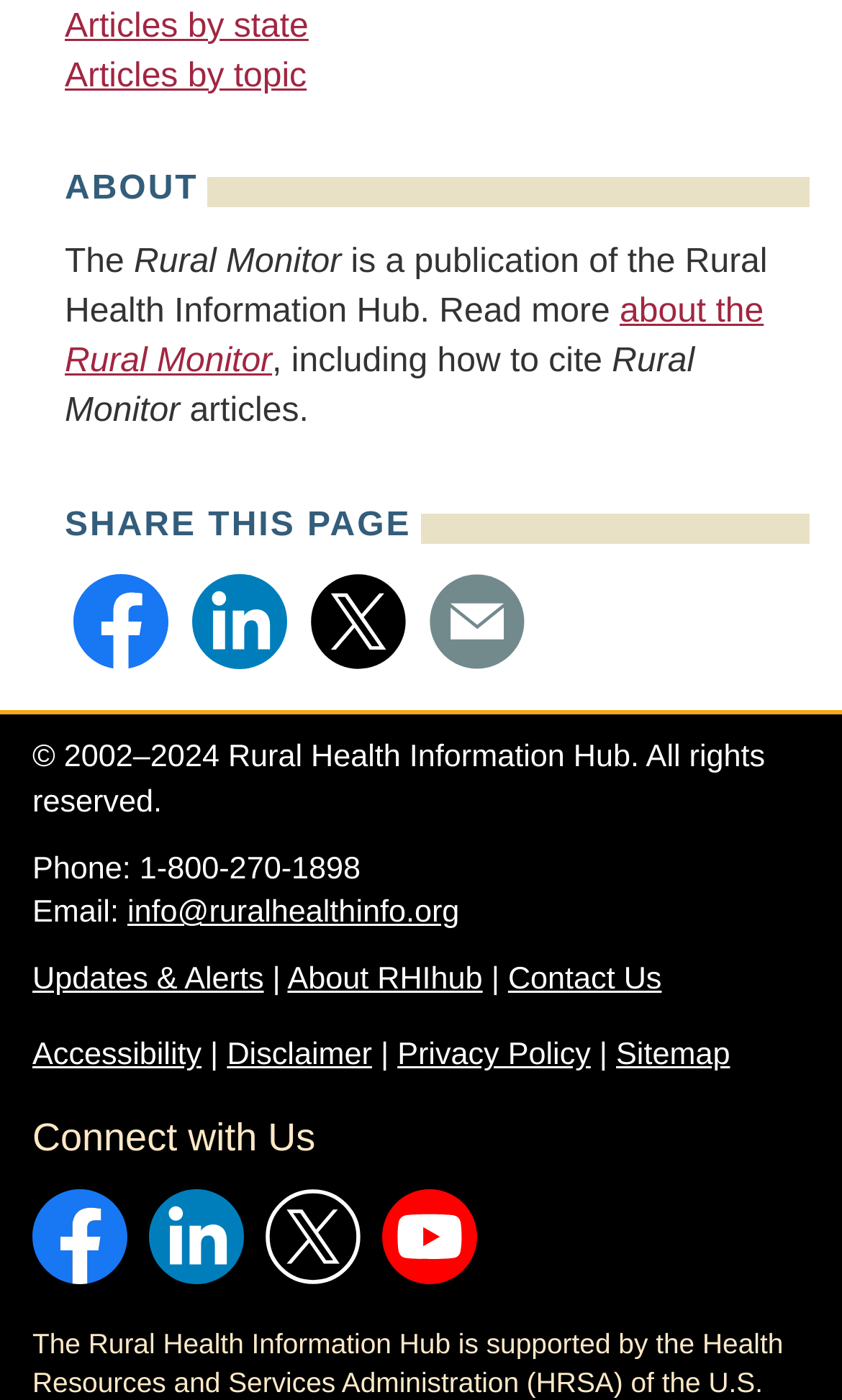Could you find the bounding box coordinates of the clickable area to complete this instruction: "Share this page on Facebook"?

[0.077, 0.405, 0.21, 0.485]